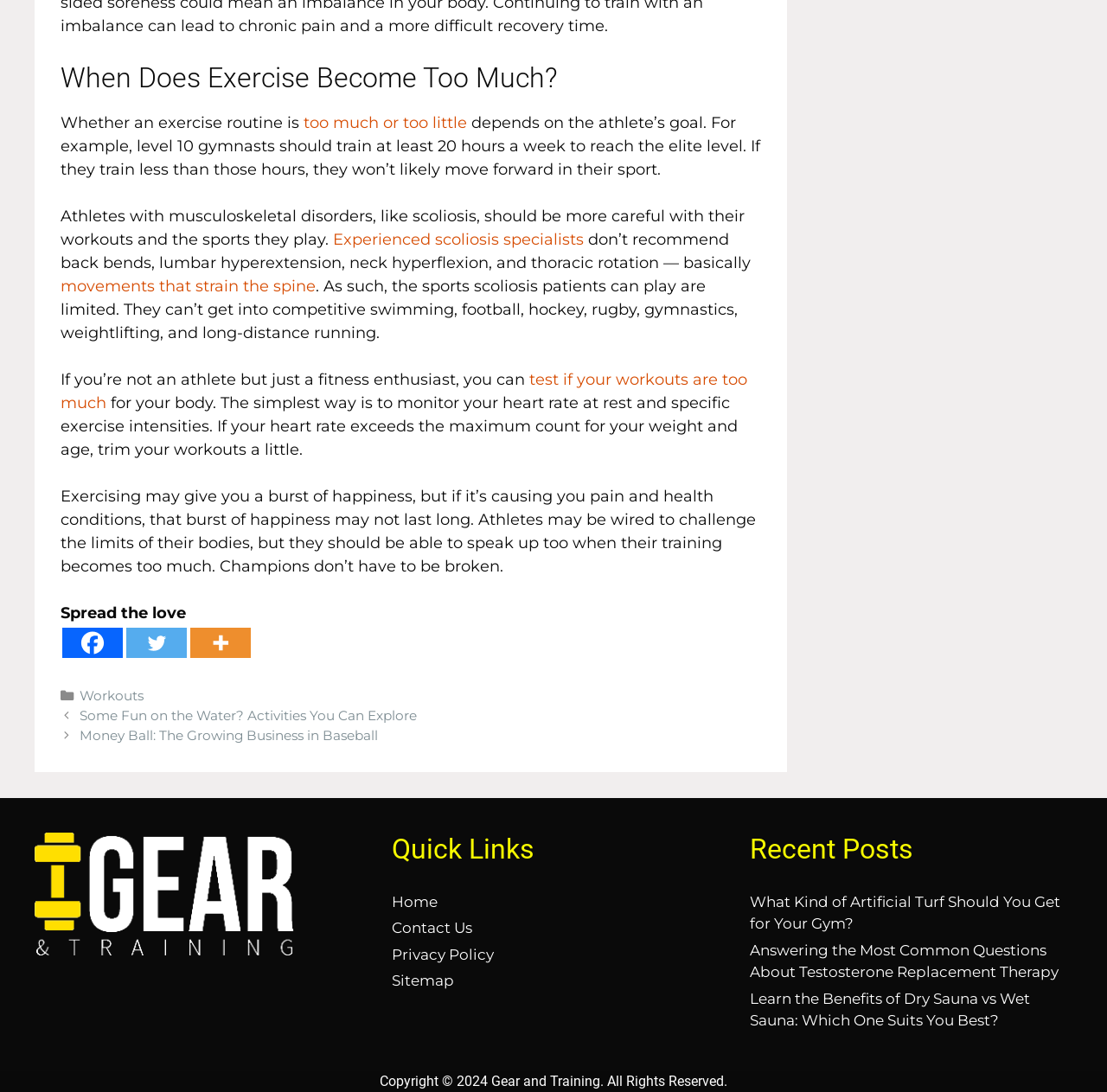Please give a succinct answer using a single word or phrase:
What is the topic of the main article?

Exercise and athletes